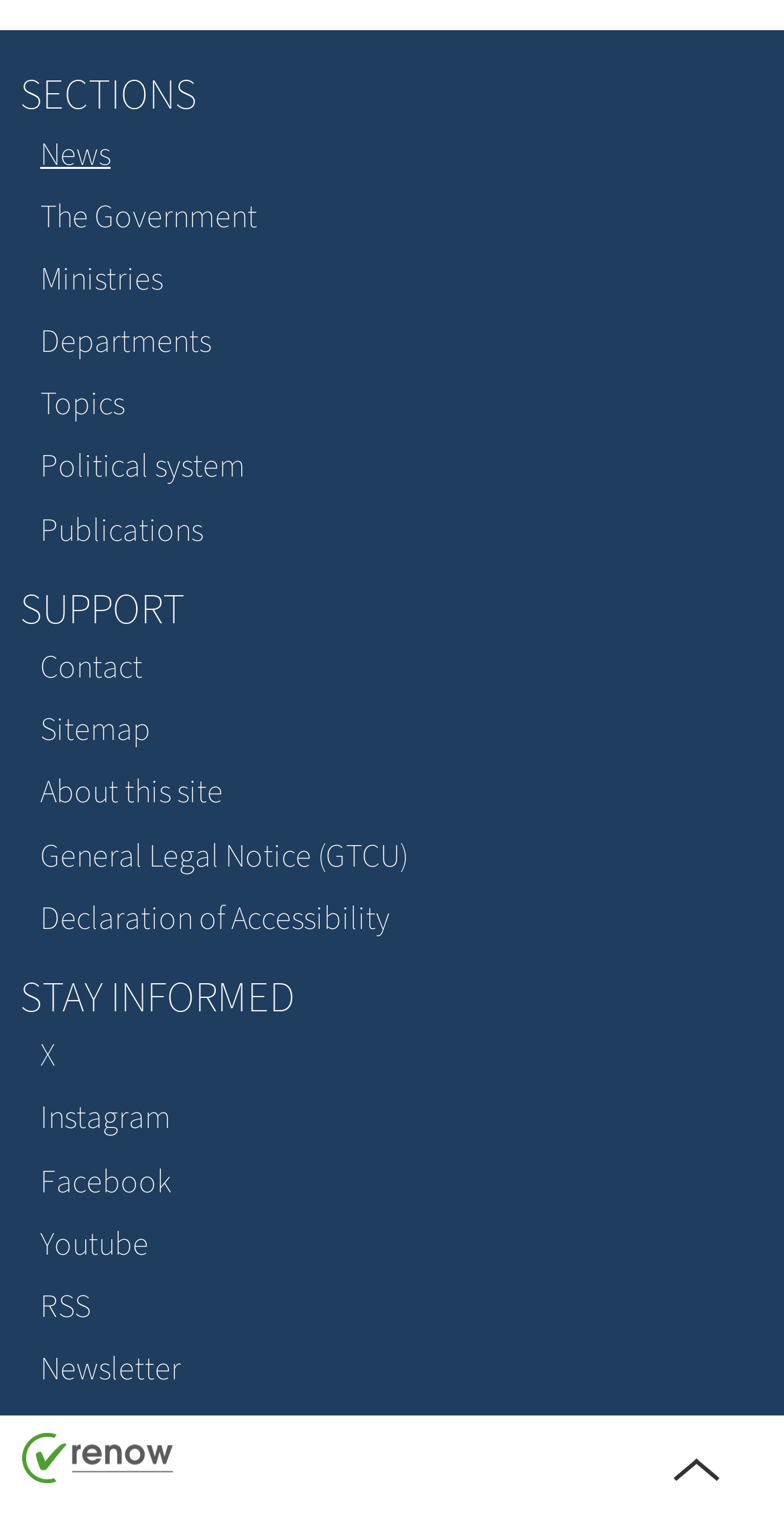Please indicate the bounding box coordinates of the element's region to be clicked to achieve the instruction: "Follow on Facebook". Provide the coordinates as four float numbers between 0 and 1, i.e., [left, top, right, bottom].

[0.026, 0.758, 0.974, 0.799]